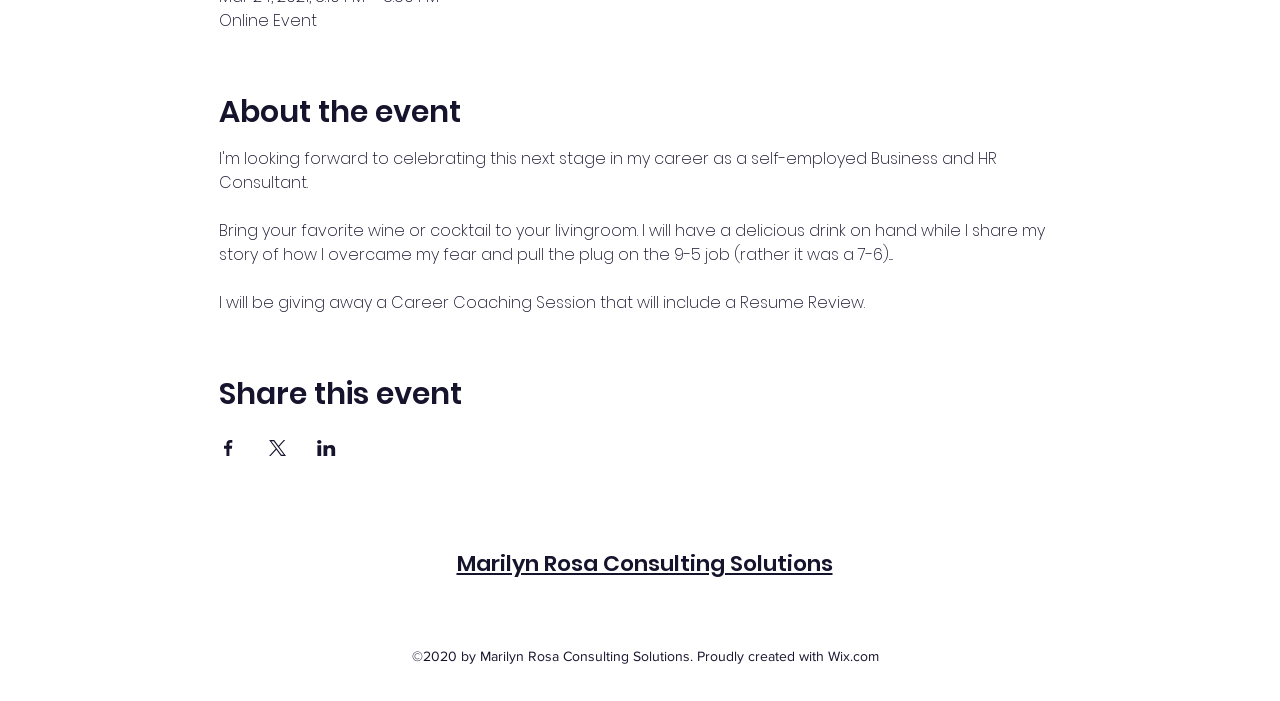Use a single word or phrase to answer the question:
What is the author's story about?

Overcoming fear and quitting 9-5 job